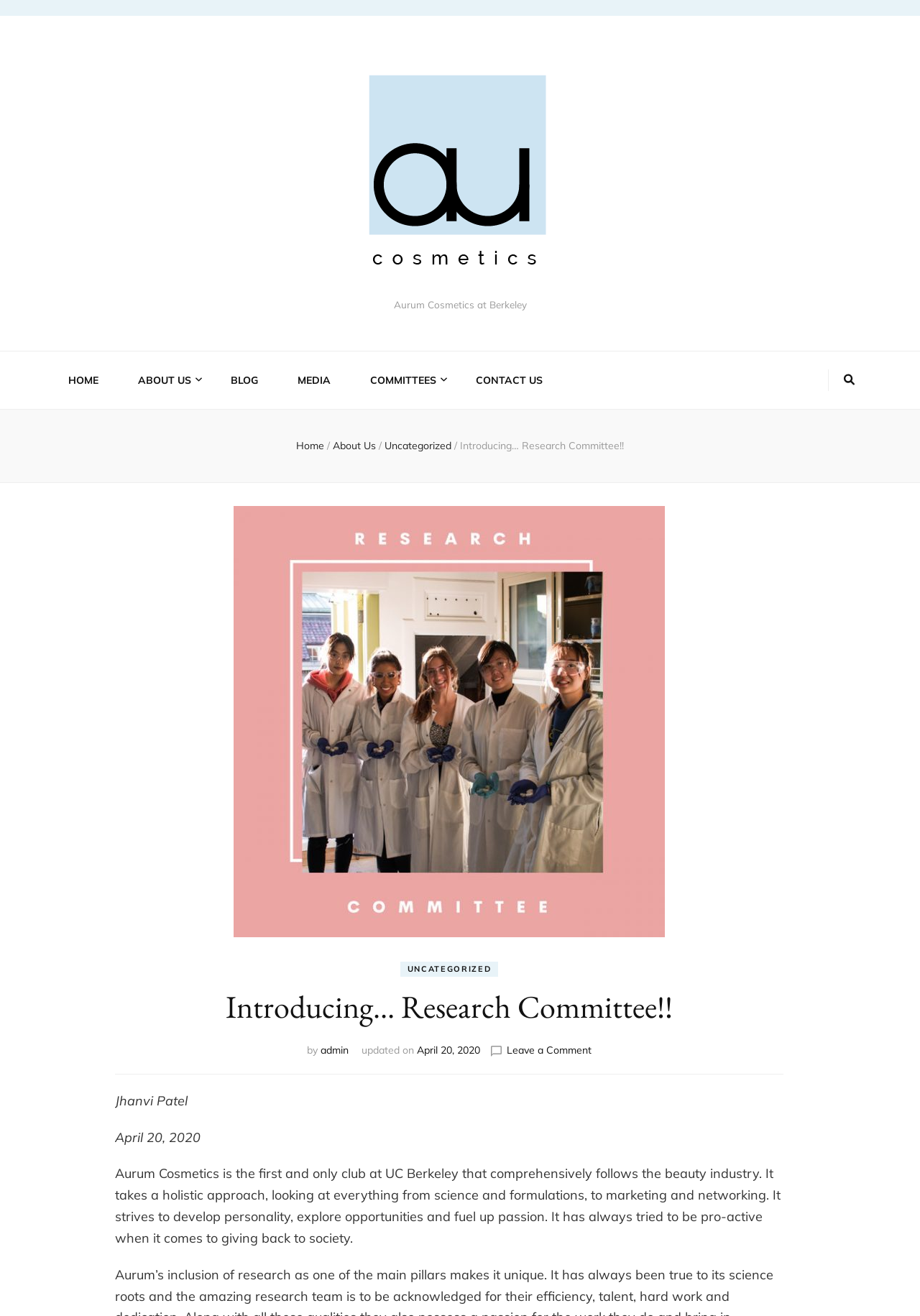What is the category of the blog post?
By examining the image, provide a one-word or phrase answer.

UNCATEGORIZED